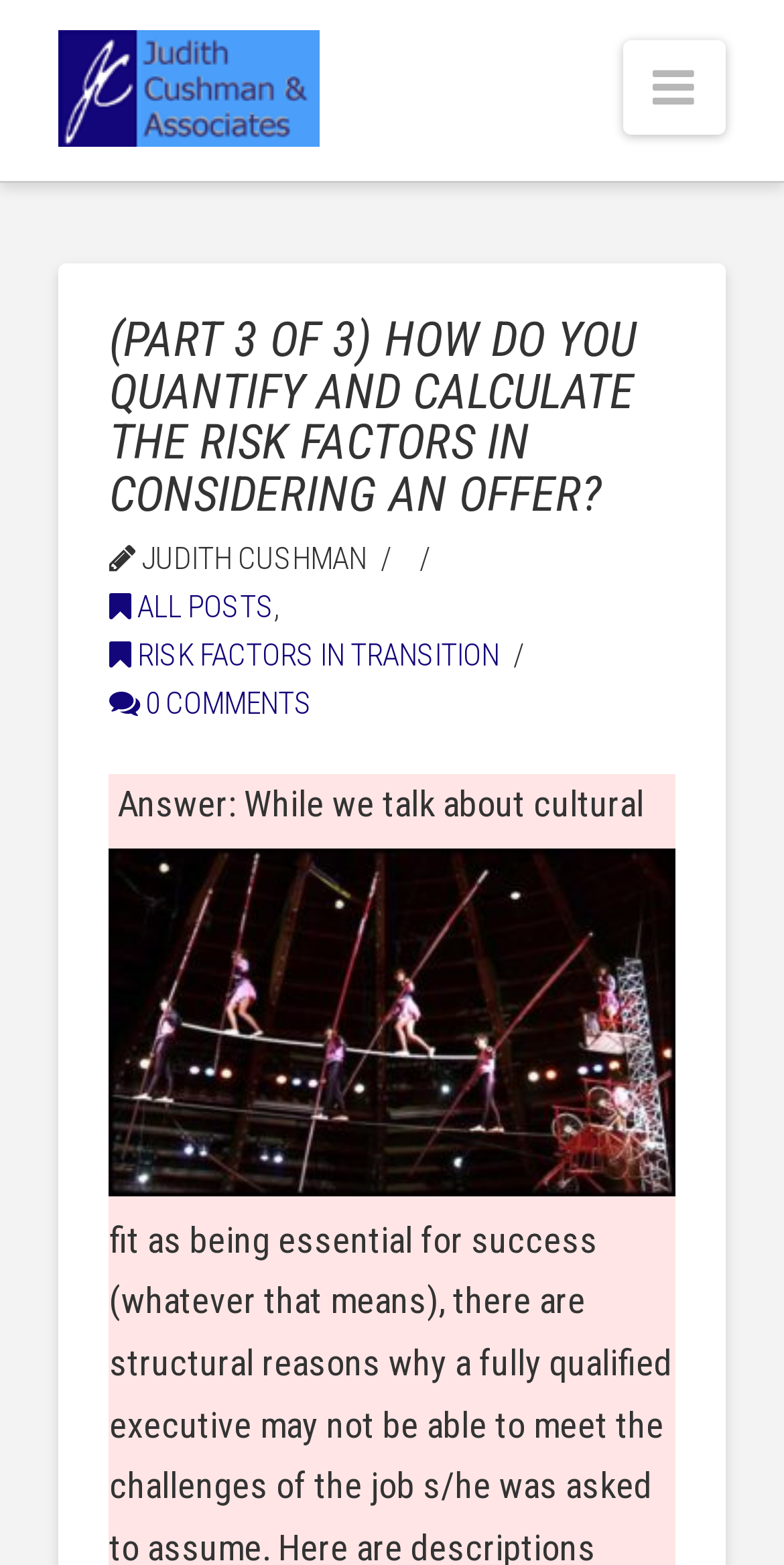What is the topic of the current article?
Based on the image, give a one-word or short phrase answer.

Quantifying risk factors in considering an offer